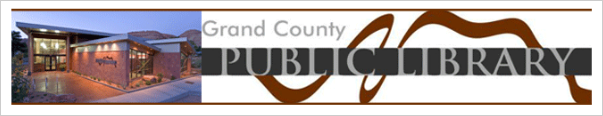What is the style of the library's architecture? Using the information from the screenshot, answer with a single word or phrase.

Modern